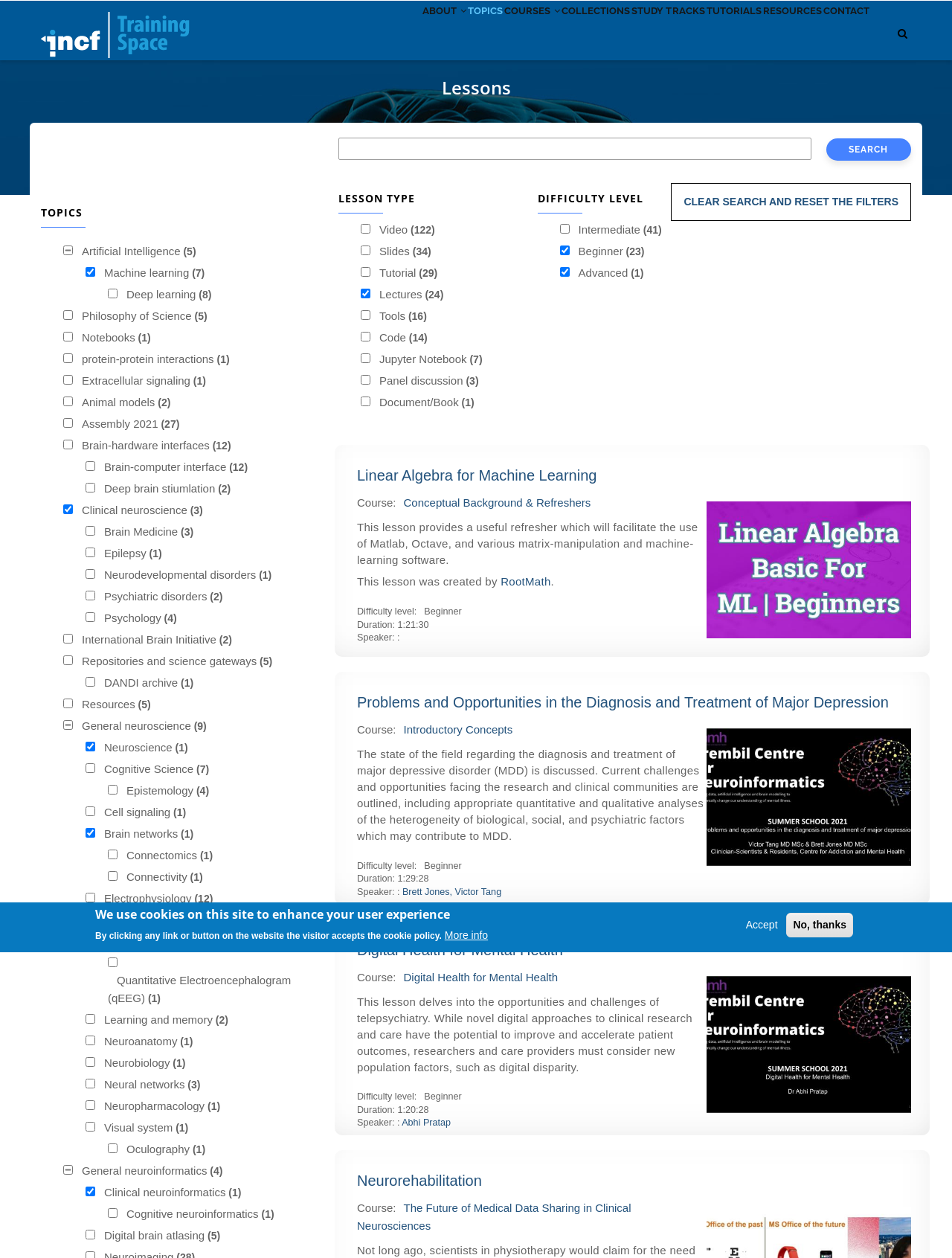Please find the bounding box coordinates of the element's region to be clicked to carry out this instruction: "Search for lessons".

[0.355, 0.116, 0.852, 0.134]